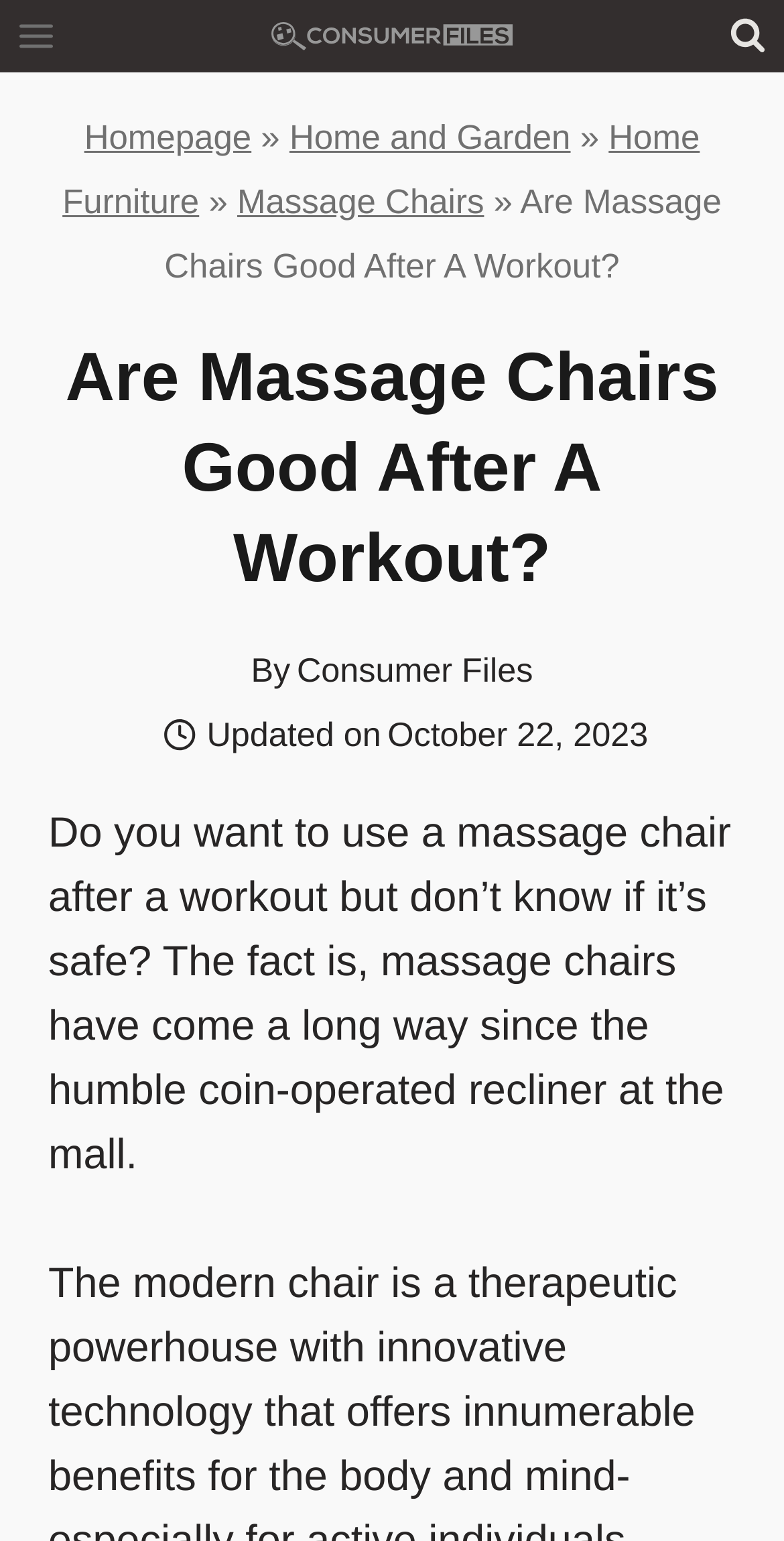Pinpoint the bounding box coordinates of the element to be clicked to execute the instruction: "go to the main page".

None